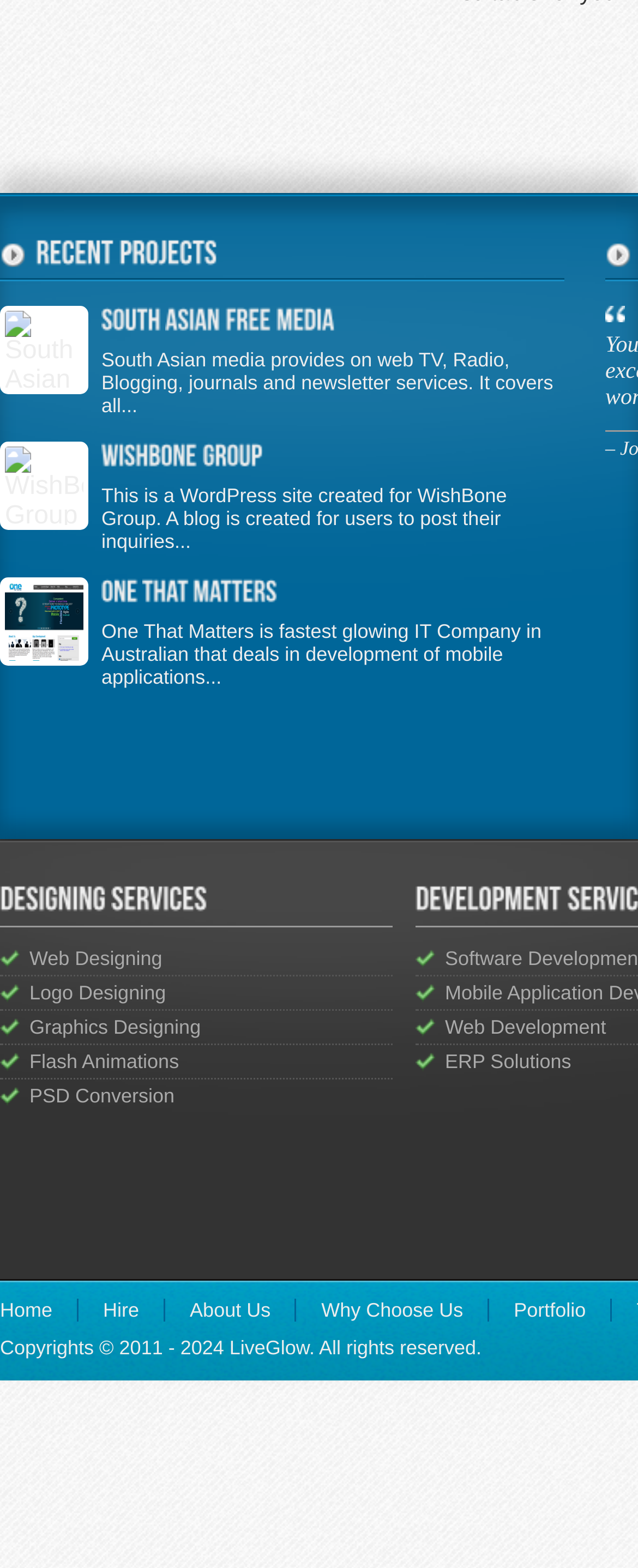Please locate the bounding box coordinates of the element's region that needs to be clicked to follow the instruction: "go to One That Matters". The bounding box coordinates should be provided as four float numbers between 0 and 1, i.e., [left, top, right, bottom].

[0.159, 0.368, 0.436, 0.389]